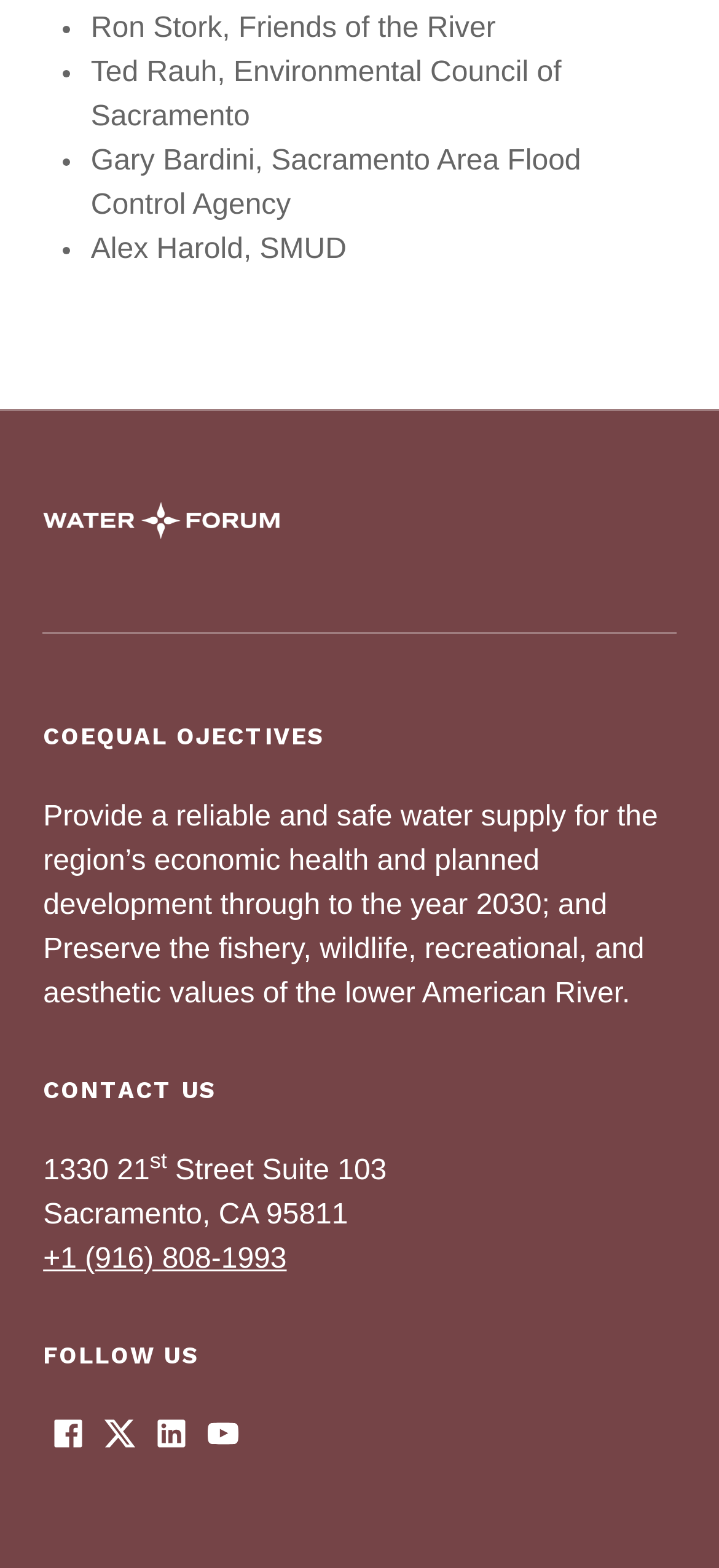Provide a brief response using a word or short phrase to this question:
What is the address of the organization?

1330 21st Street Suite 103